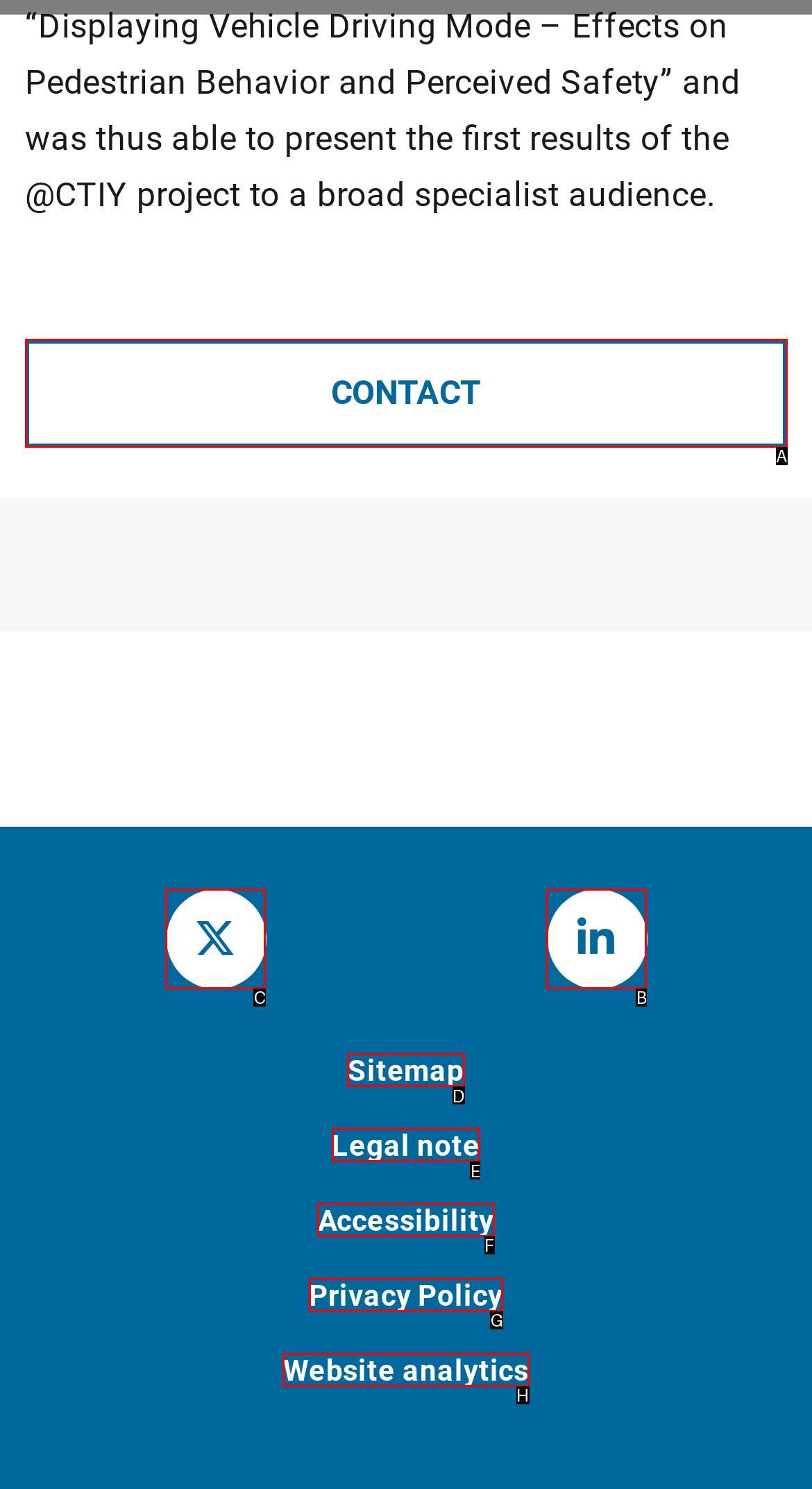Determine which HTML element should be clicked for this task: visit IAD Twitter
Provide the option's letter from the available choices.

C